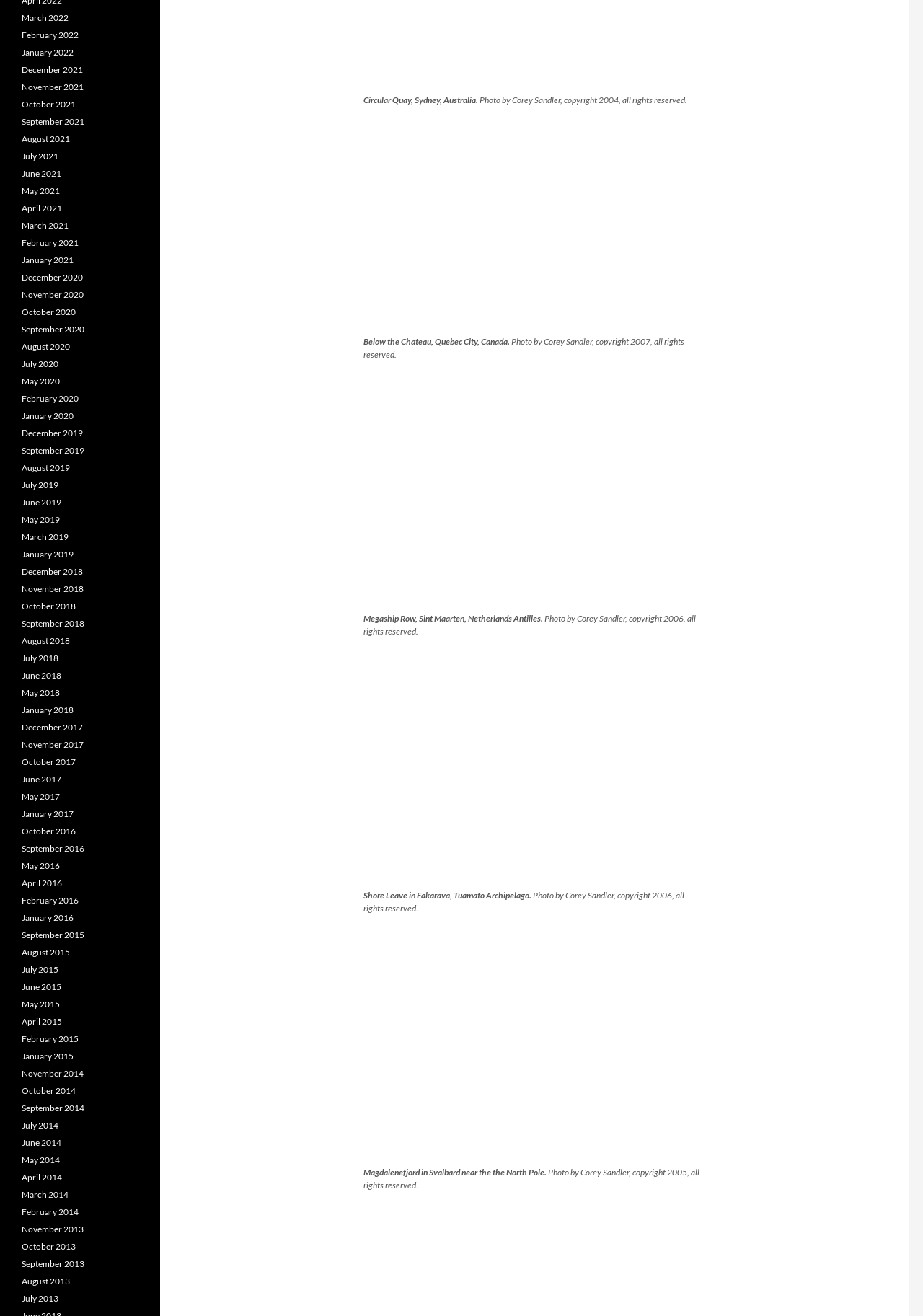Use a single word or phrase to answer this question: 
What is the location in the first figure?

Circular Quay, Sydney, Australia.